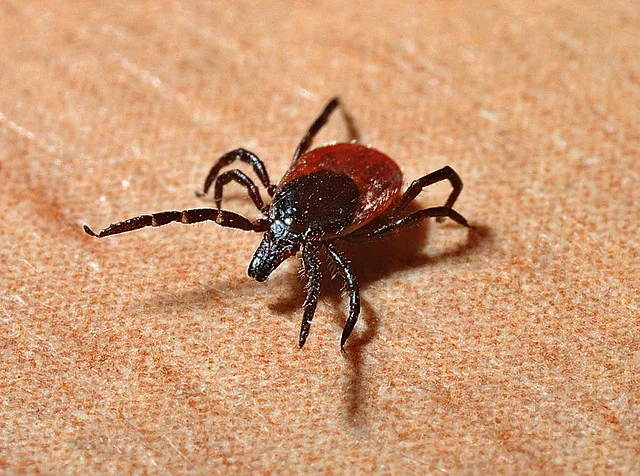Provide a comprehensive description of the image.

The image depicts a close-up of a tick, a small arachnid known for its role as a vector for various diseases. Ticks are typically found in grassy or wooded areas and attach themselves to the skin of mammals, birds, and sometimes humans. This particular tick shows the characteristic dark brown body and distinct coloration that can help in identifying the species. As prominent carriers of diseases such as Lyme disease and Rocky Mountain spotted fever, ticks emphasize the importance of pest control and awareness, particularly in regions where they are prevalent. This image is part of an educational discussion regarding the risks associated with bugs and their potential to transmit diseases to humans and animals.